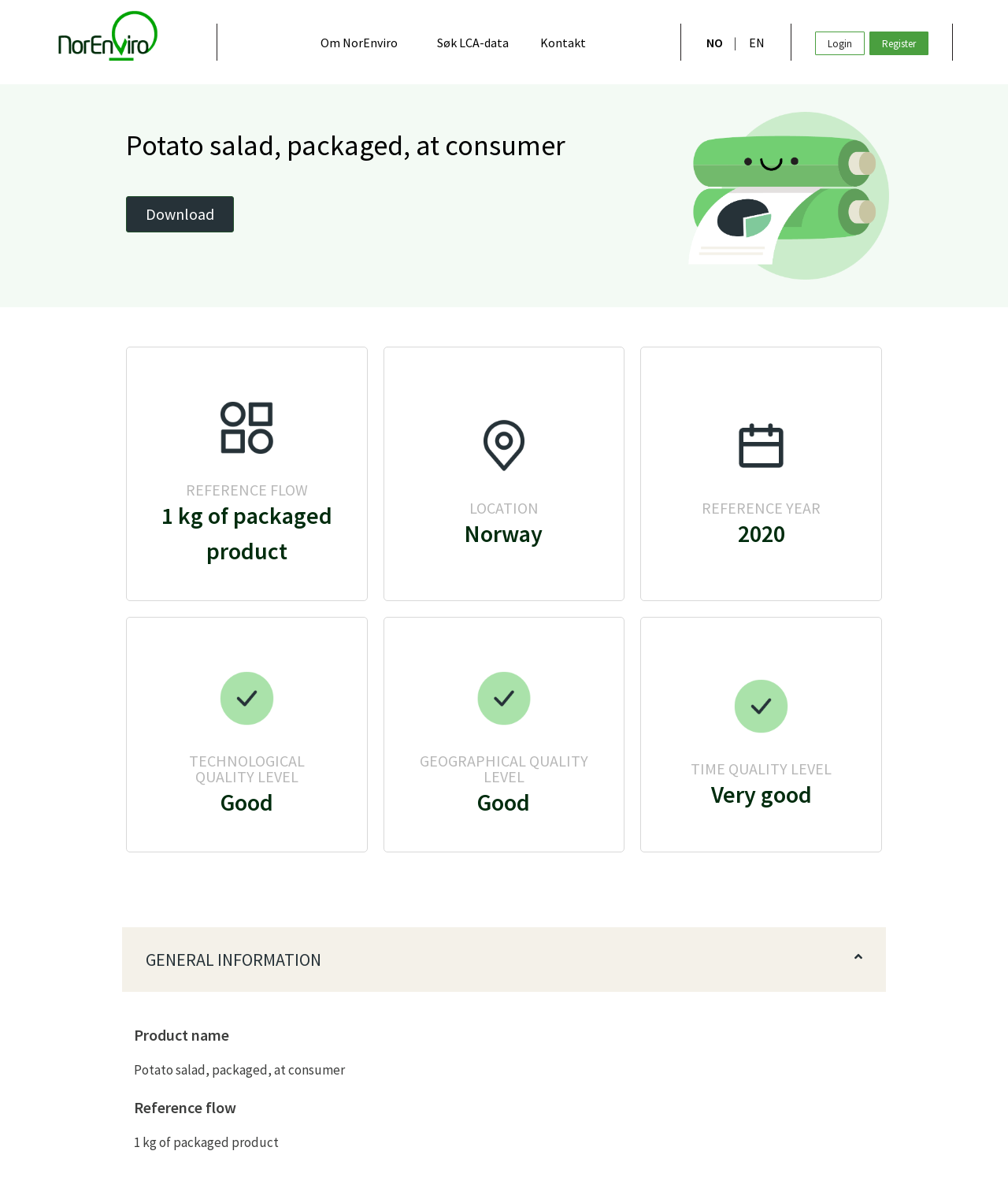Identify the main heading of the webpage and provide its text content.

Potato salad, packaged, at consumer